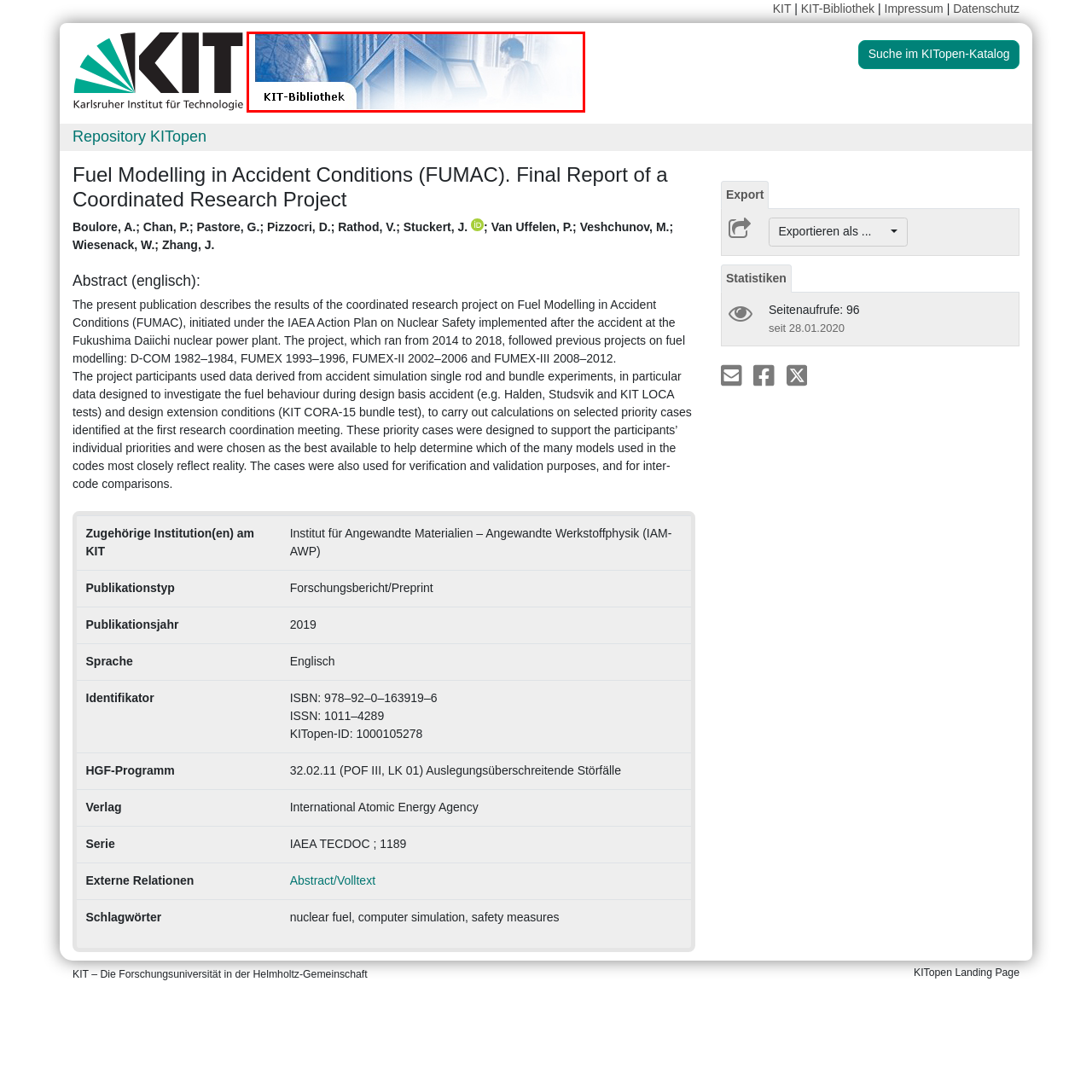Generate a meticulous caption for the image that is highlighted by the red boundary line.

The image features the logo of the "KIT-Bibliothek," which represents the library of the Karlsruhe Institute of Technology (KIT). The design incorporates a blurred background depicting library elements, including bookshelves and a computer workstation, suggesting a dynamic and modern learning environment. The text "KIT-Bibliothek" is prominently displayed in a clean, bold font at the bottom left, providing a clear identification of the library's role as a resource for students and researchers at KIT. This visual encapsulates the essence of academic support and the integration of technology in contemporary library services.